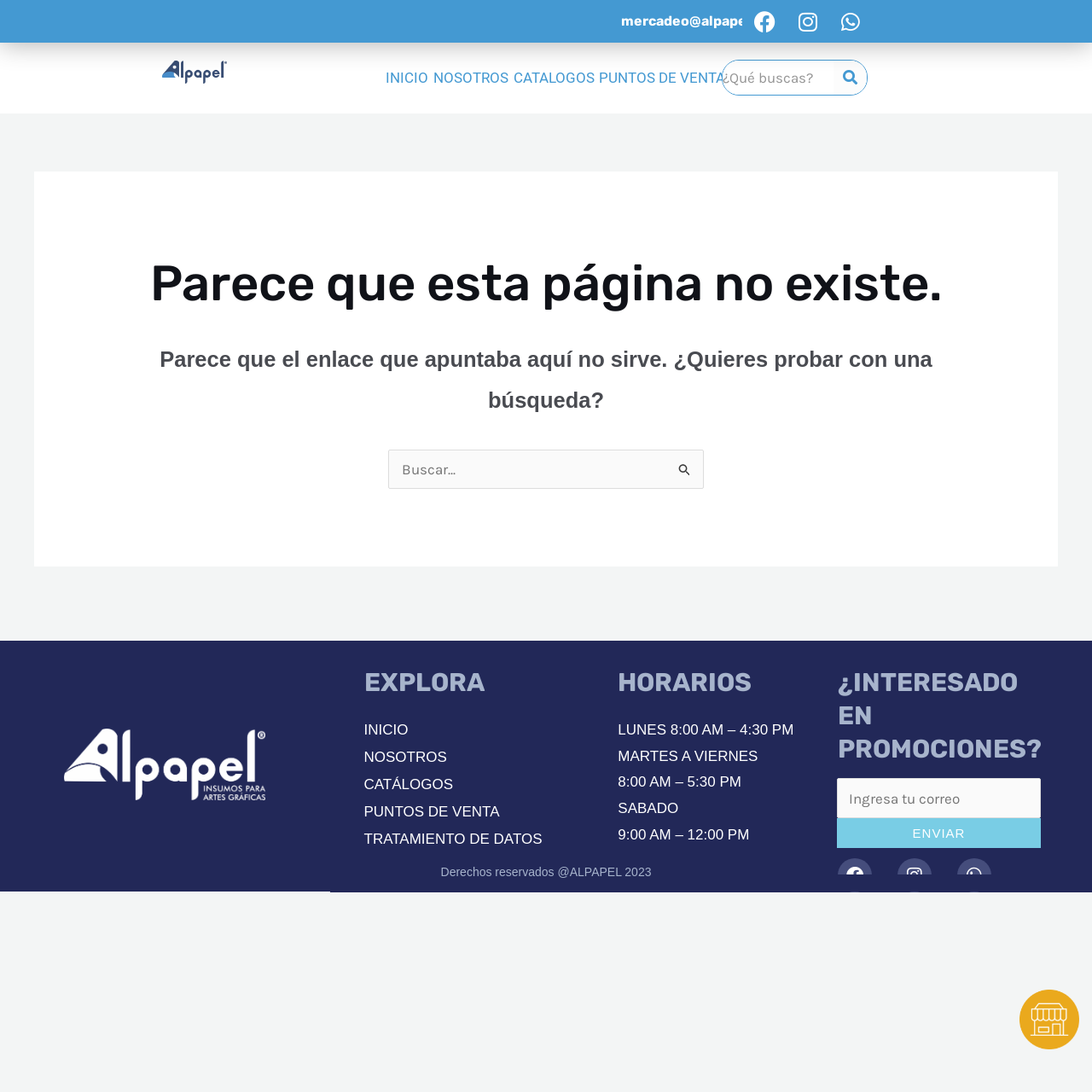Provide the bounding box coordinates of the HTML element this sentence describes: "CATÁLOGOS". The bounding box coordinates consist of four float numbers between 0 and 1, i.e., [left, top, right, bottom].

[0.333, 0.706, 0.503, 0.731]